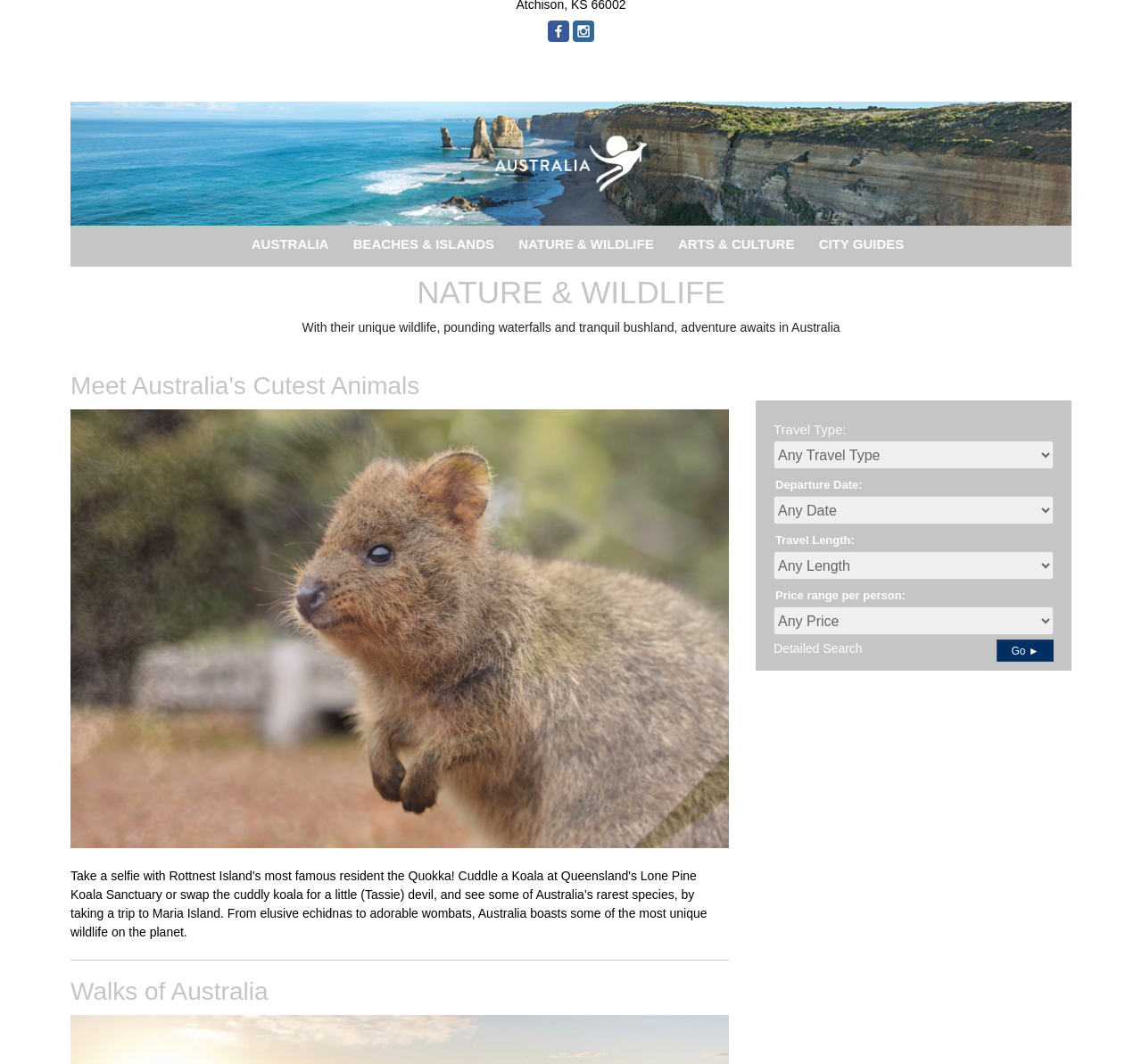Provide the bounding box coordinates of the UI element that matches the description: "Beaches & Islands".

[0.309, 0.223, 0.433, 0.236]